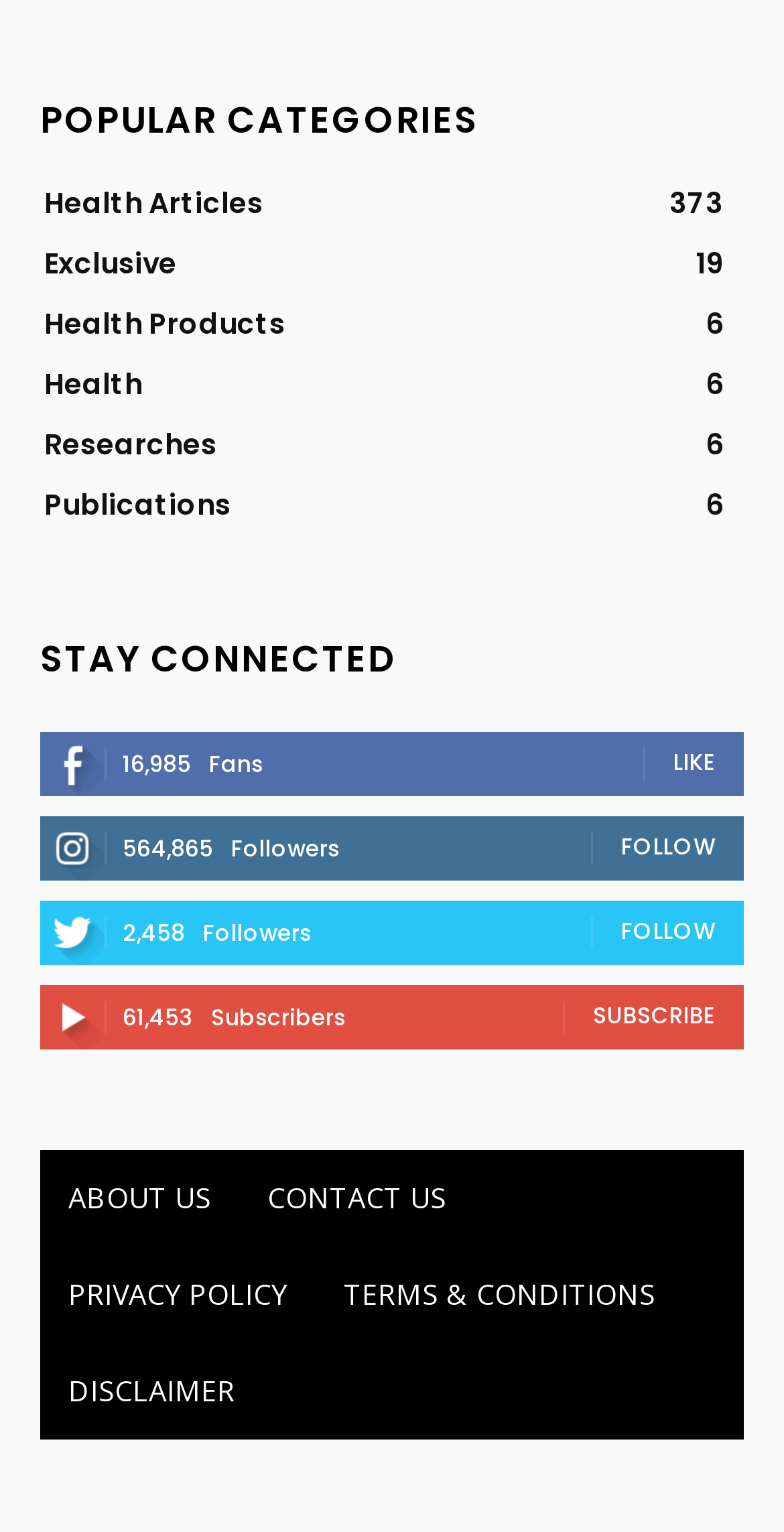Please find the bounding box coordinates of the element that must be clicked to perform the given instruction: "View health articles". The coordinates should be four float numbers from 0 to 1, i.e., [left, top, right, bottom].

[0.056, 0.119, 0.336, 0.146]